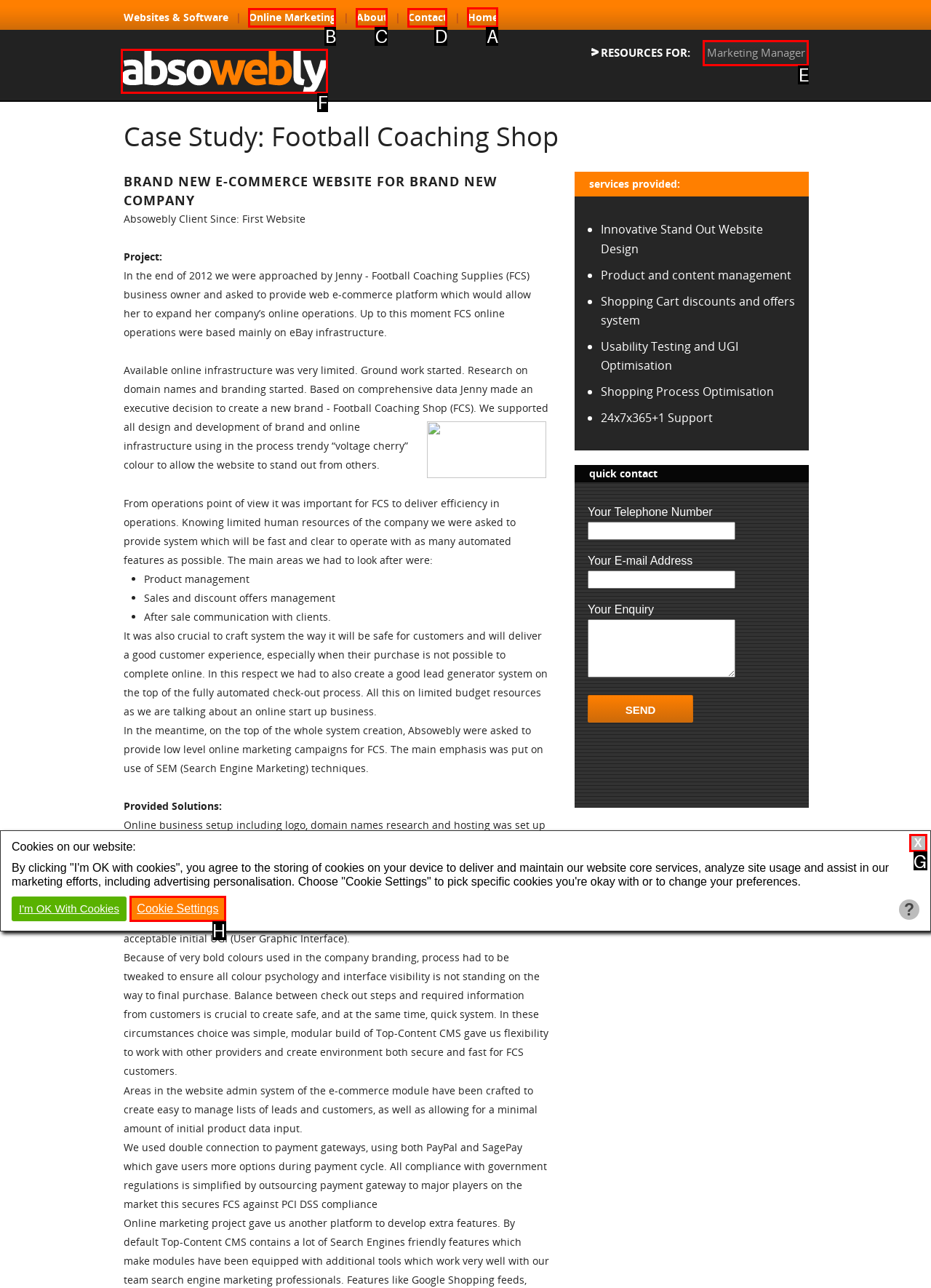Tell me the correct option to click for this task: Click on 'Home'
Write down the option's letter from the given choices.

A